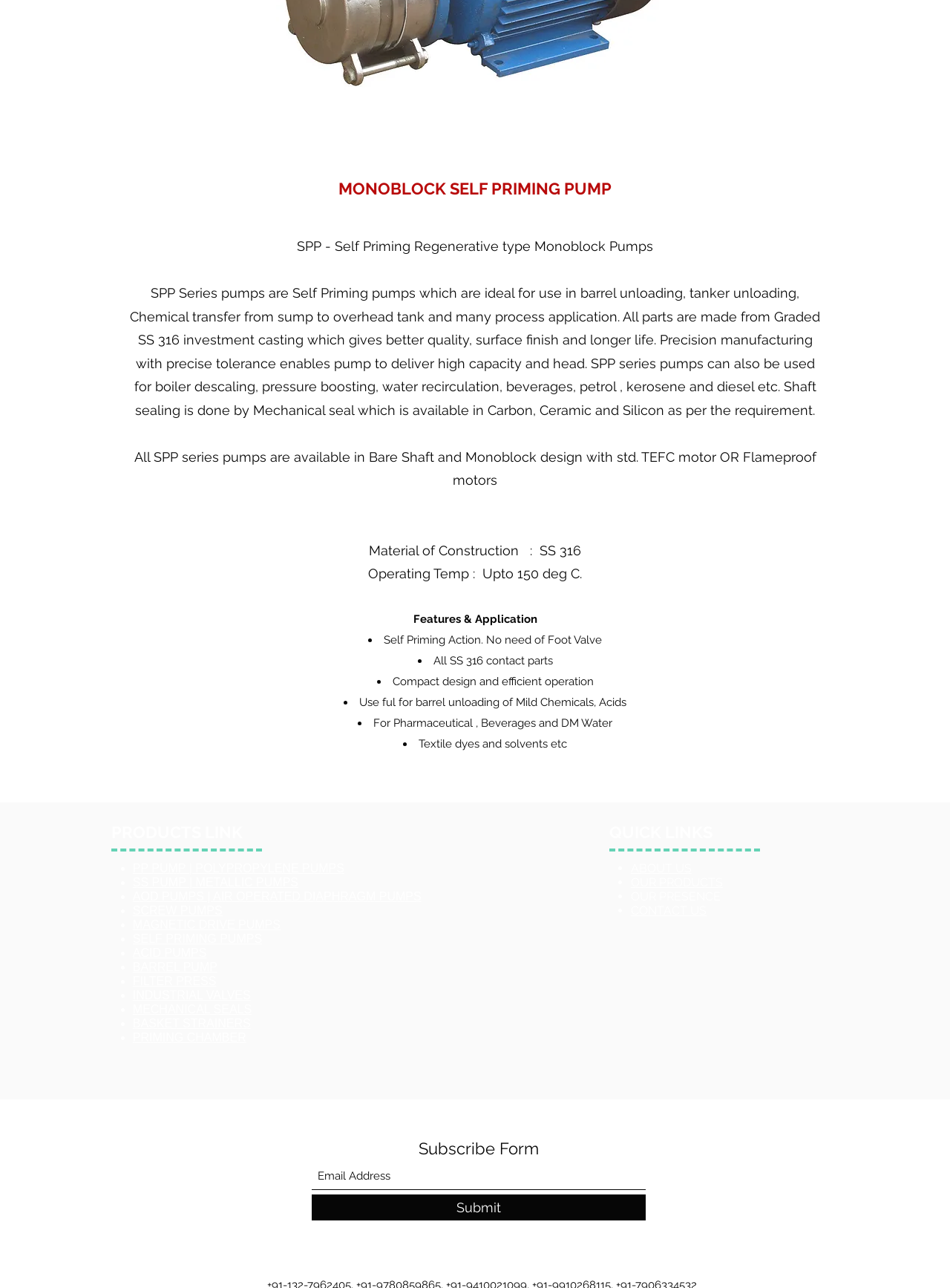Highlight the bounding box coordinates of the region I should click on to meet the following instruction: "Read the 'Recent Posts' section".

None